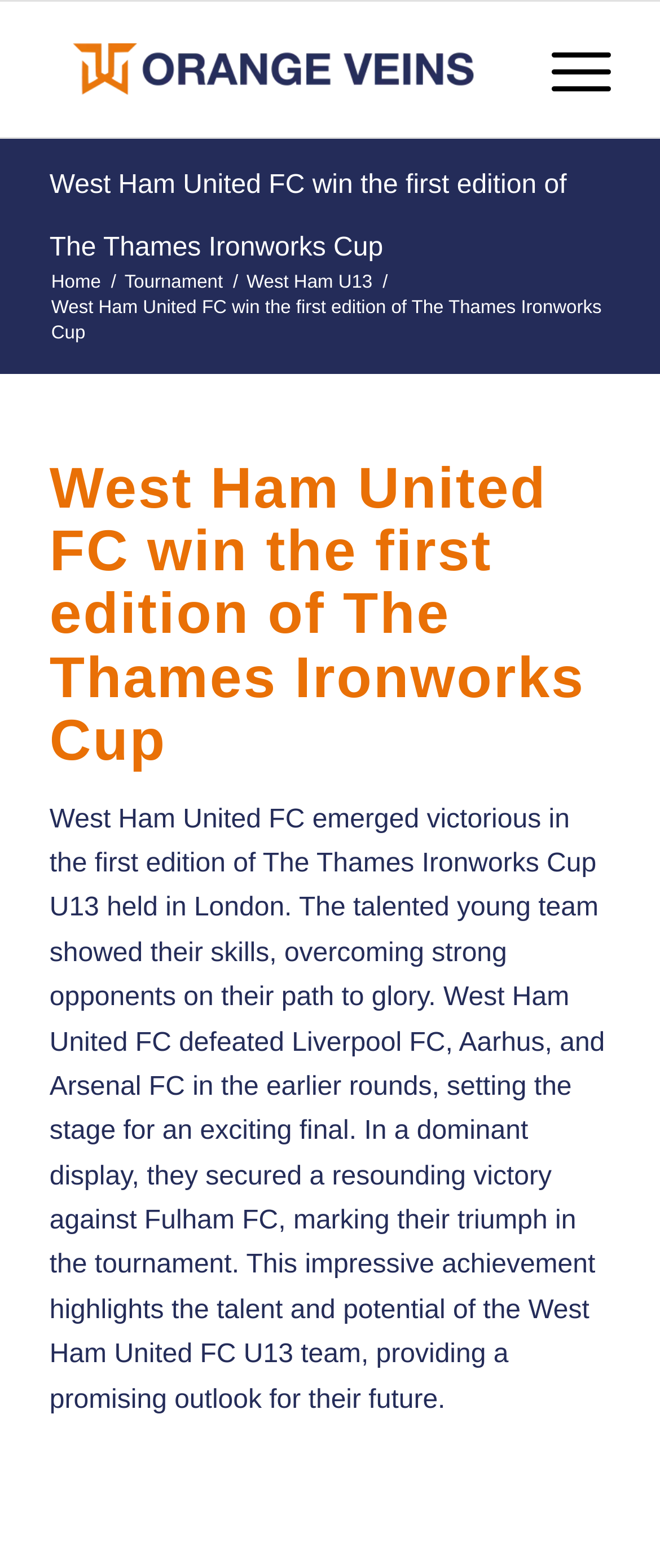Where was the tournament held?
Use the image to answer the question with a single word or phrase.

London